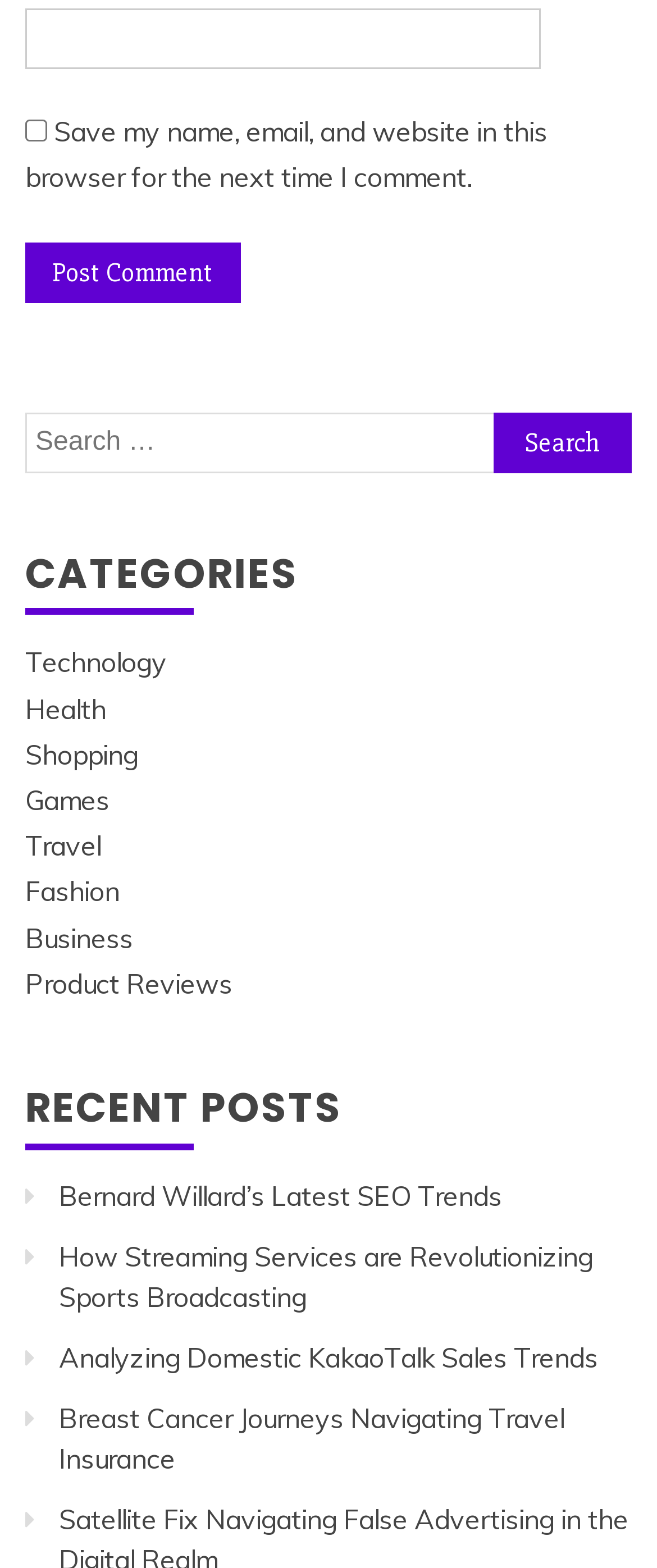Identify the bounding box coordinates of the region that should be clicked to execute the following instruction: "Read Bernard Willard’s Latest SEO Trends".

[0.09, 0.752, 0.764, 0.773]